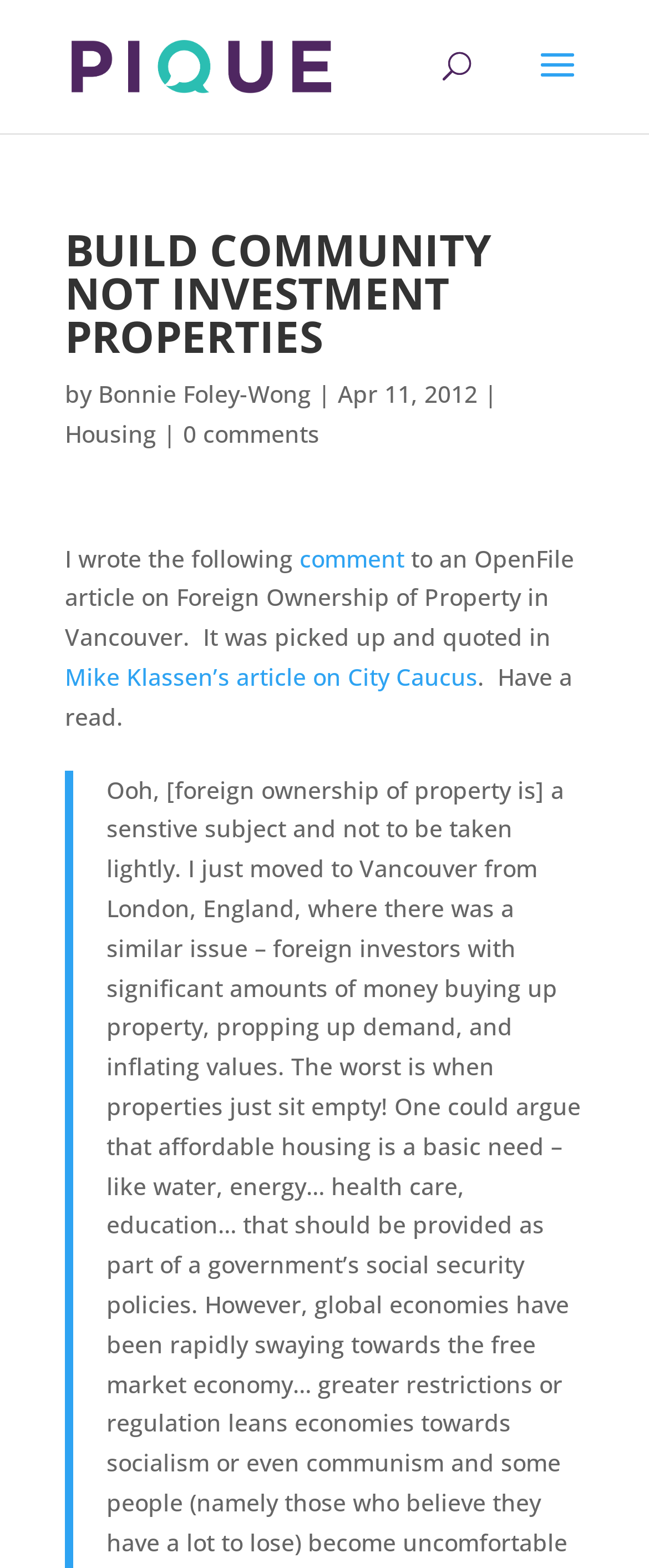What is the author of the article?
Give a single word or phrase as your answer by examining the image.

Bonnie Foley-Wong